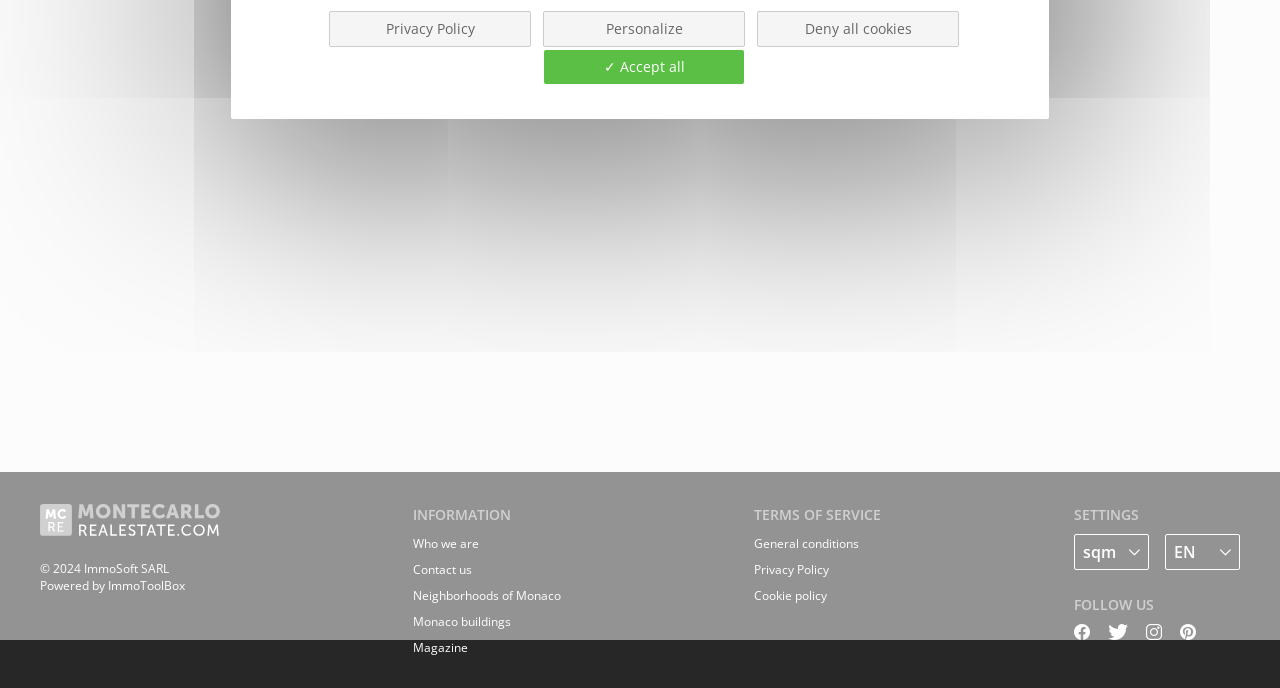Bounding box coordinates should be provided in the format (top-left x, top-left y, bottom-right x, bottom-right y) with all values between 0 and 1. Identify the bounding box for this UI element: Monaco buildings

[0.323, 0.891, 0.399, 0.916]